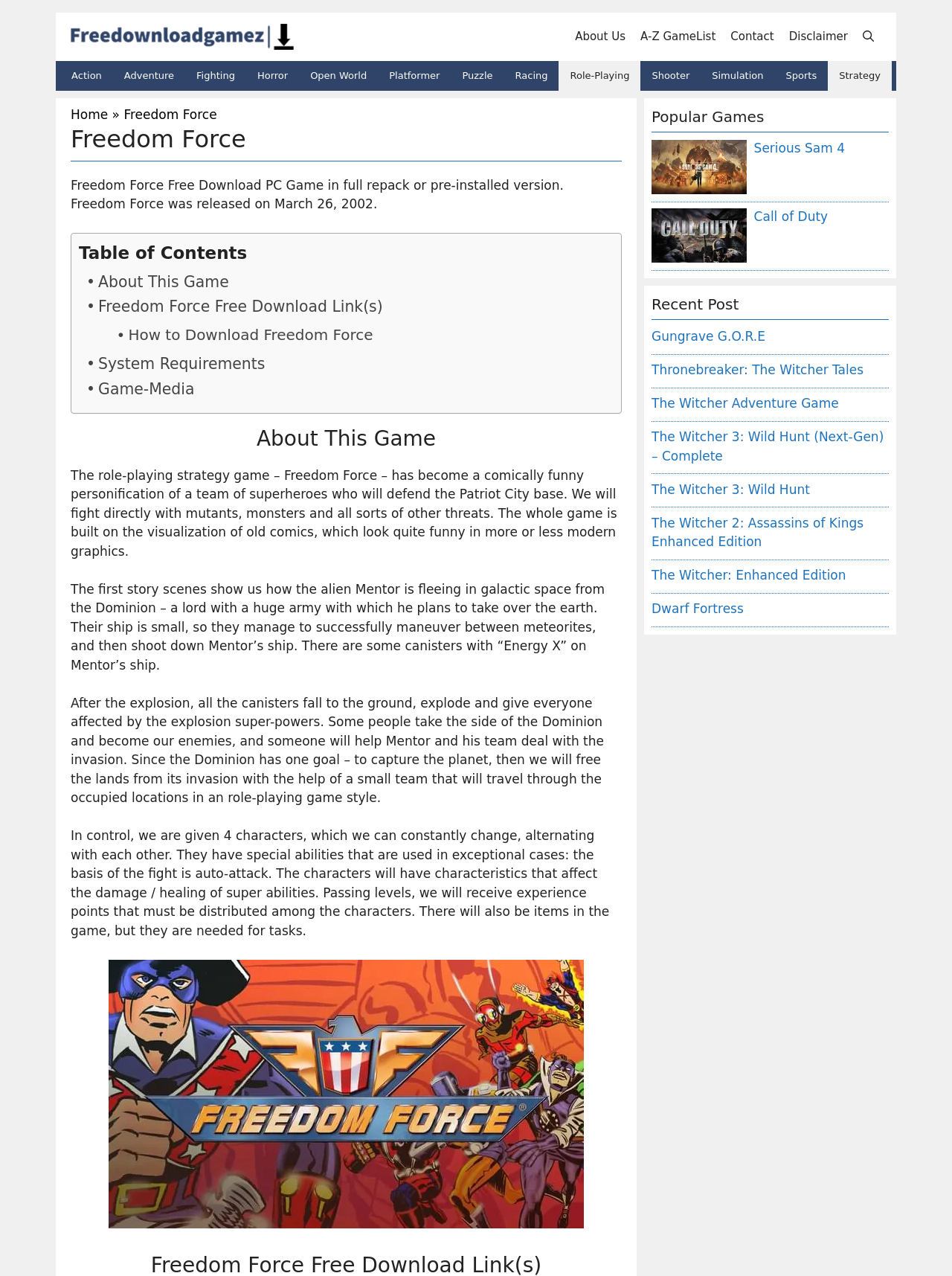What is the name of the city being defended in the game?
Can you offer a detailed and complete answer to this question?

The name of the city being defended in the game can be found in the static text element that describes the game, which mentions that 'the role-playing strategy game – Freedom Force – has become a comically funny personification of a team of superheroes who will defend the Patriot City base'.